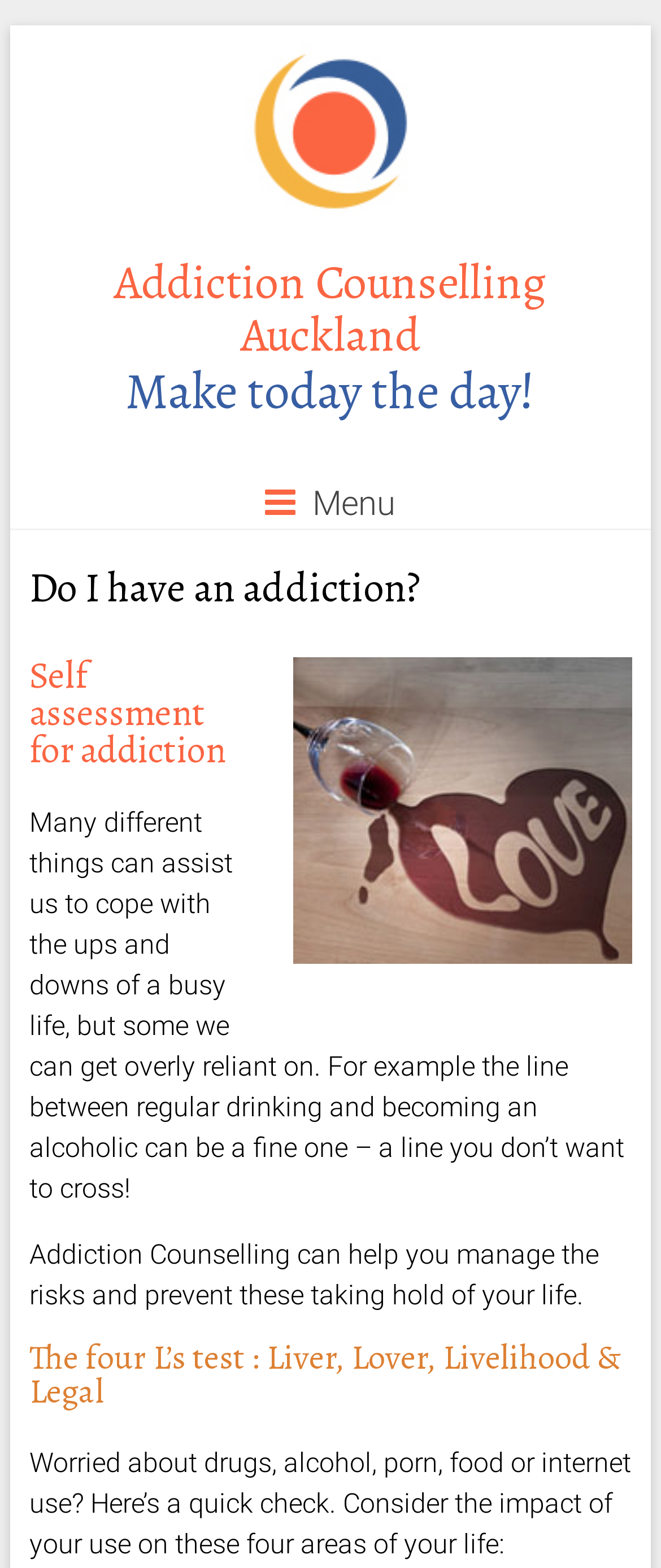What is the goal of addiction counseling?
By examining the image, provide a one-word or phrase answer.

To manage risks and prevent addiction